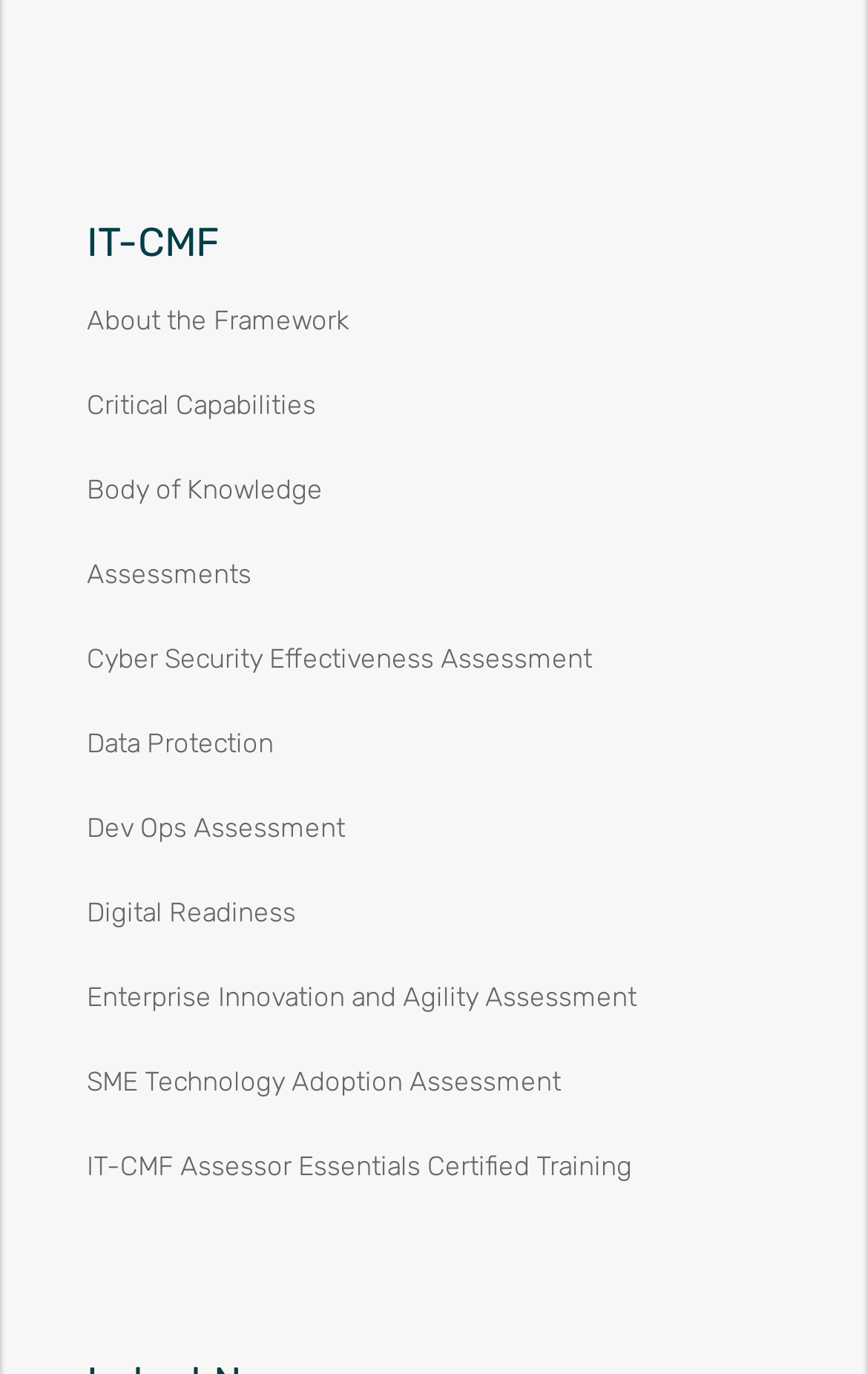Point out the bounding box coordinates of the section to click in order to follow this instruction: "Learn about the IT-CMF framework".

[0.1, 0.162, 0.9, 0.207]